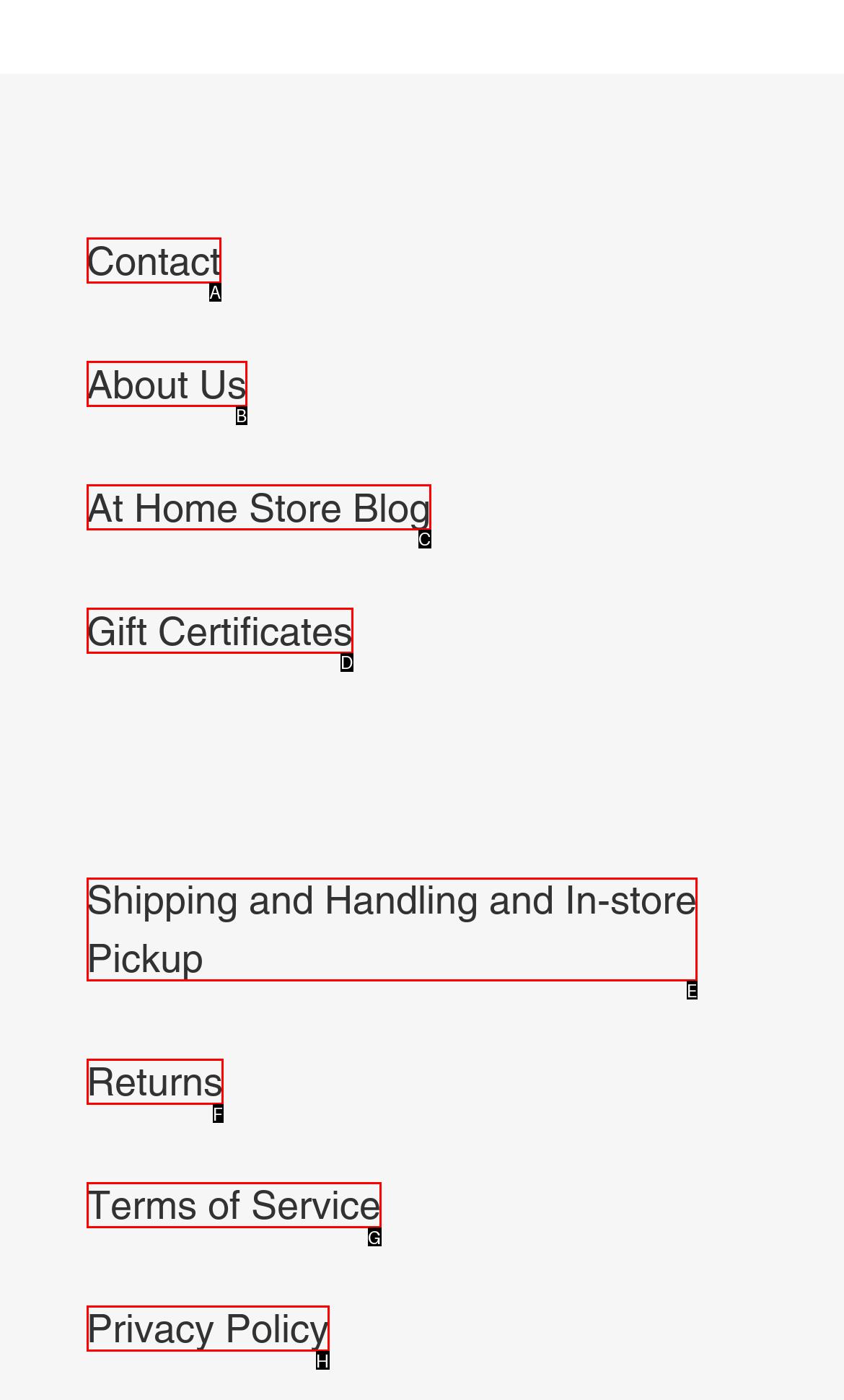Which HTML element should be clicked to perform the following task: learn about shipping and handling
Reply with the letter of the appropriate option.

E